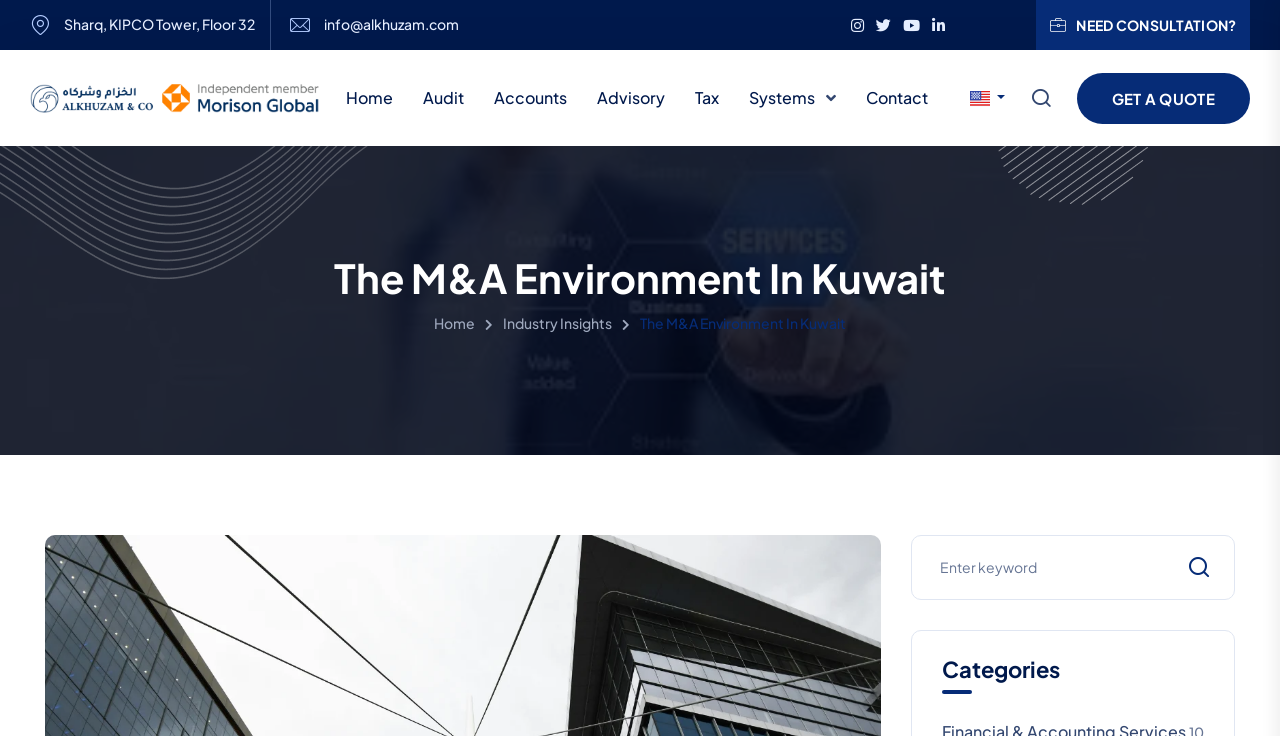Locate the coordinates of the bounding box for the clickable region that fulfills this instruction: "Click the GET A QUOTE button".

[0.841, 0.099, 0.977, 0.168]